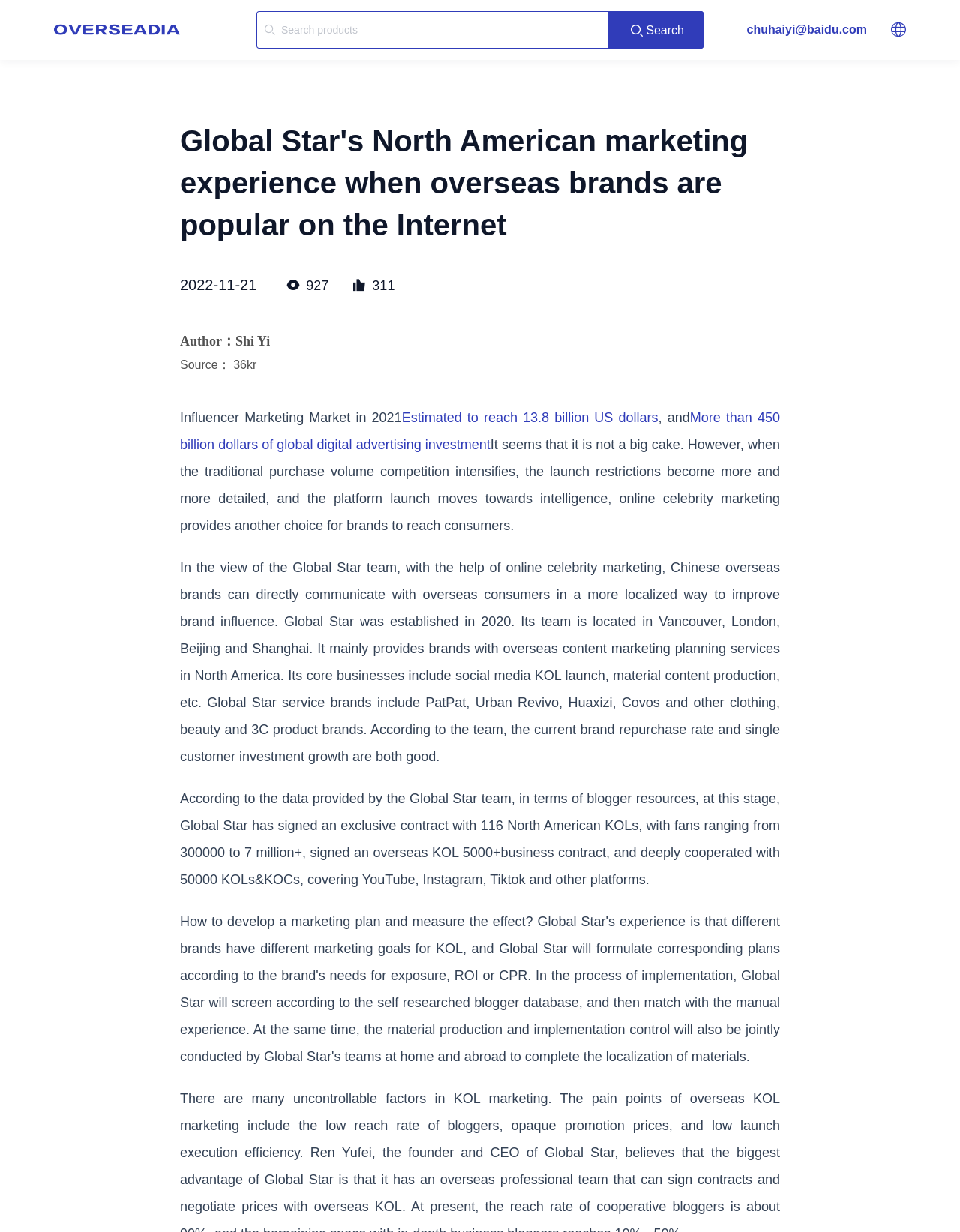Please find and report the primary heading text from the webpage.

Global Star's North American marketing experience when overseas brands are popular on the Internet